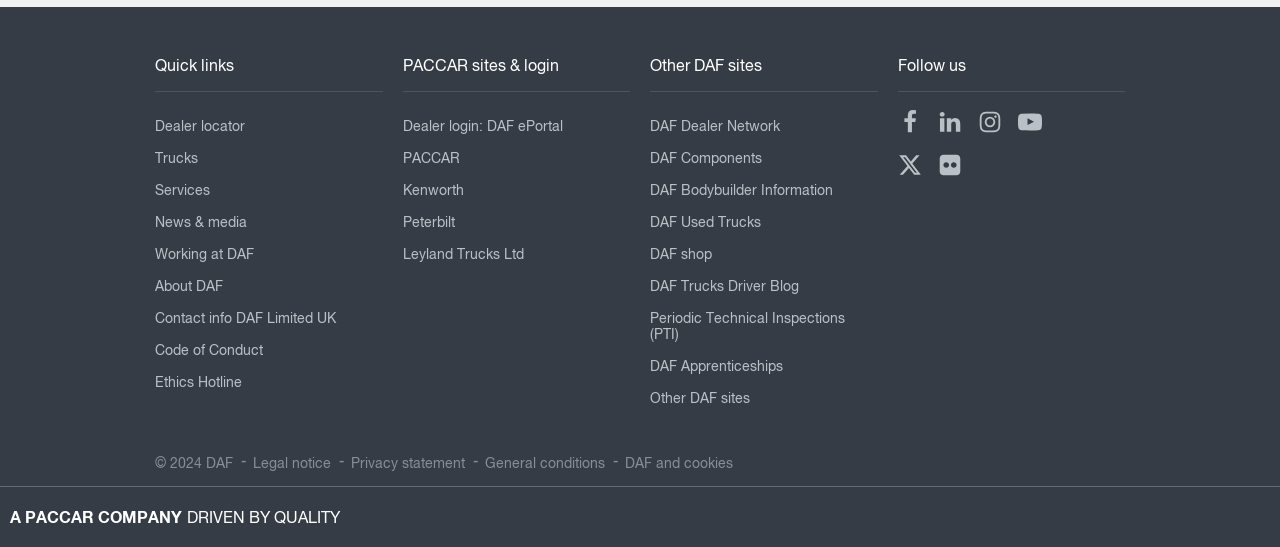Please predict the bounding box coordinates of the element's region where a click is necessary to complete the following instruction: "Go to DAF shop". The coordinates should be represented by four float numbers between 0 and 1, i.e., [left, top, right, bottom].

[0.508, 0.435, 0.686, 0.494]